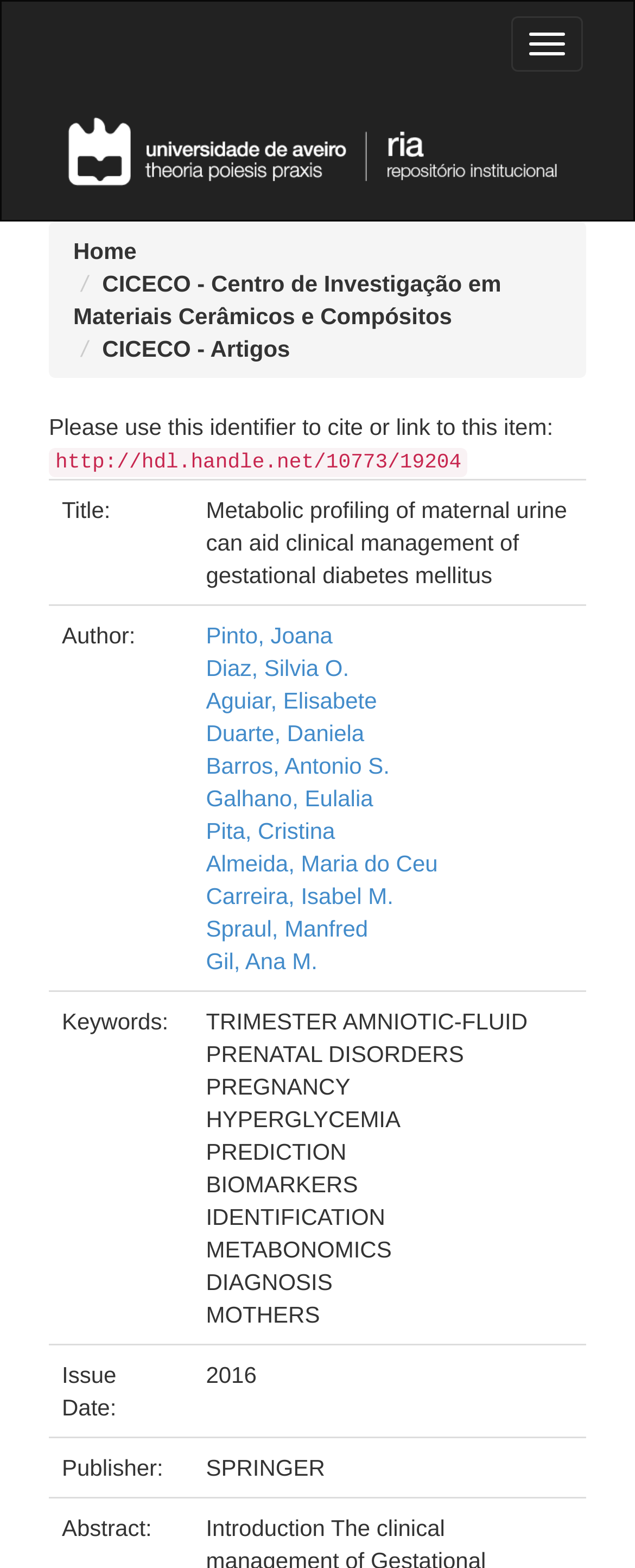Kindly provide the bounding box coordinates of the section you need to click on to fulfill the given instruction: "View article by Pinto, Joana".

[0.324, 0.396, 0.524, 0.413]